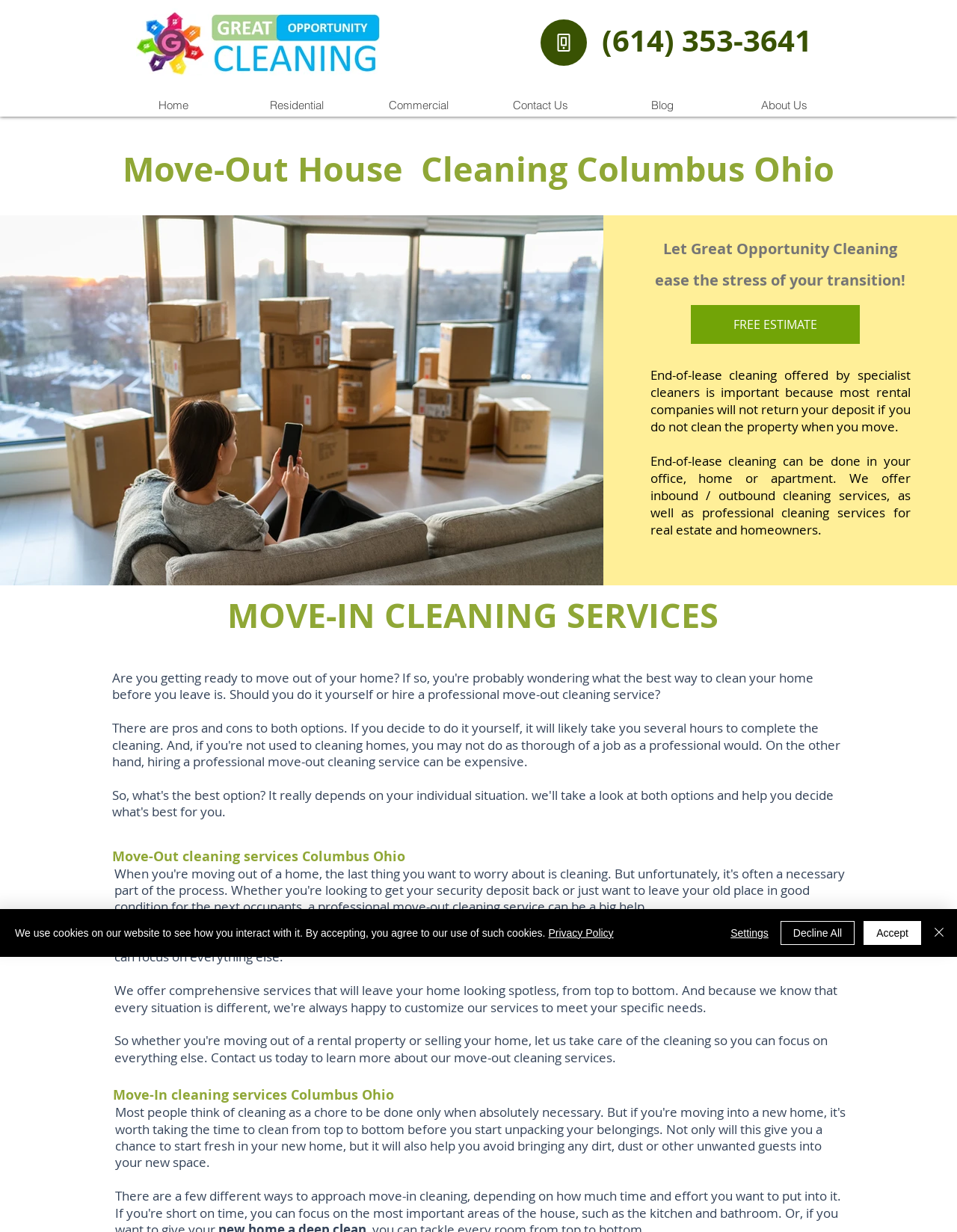Detail the webpage's structure and highlights in your description.

The webpage is about Move-Out House Cleaning services in Columbus, Ohio, provided by Great Opportunity Cleaning Services. At the top, there is a heading that reads "Move-Out House Cleaning Columbus Ohio" and an image related to house and office cleaning services. Below this, there is a phone number "(614) 353-3641" and a "Phone" button. 

To the left of the phone number, there is a navigation menu with links to "Home", "Residential", "Commercial", "Contact Us", "Blog", and "About Us". 

Below the navigation menu, there is a large image of packed moving boxes. Next to the image, there is a heading that reads "Let Great Opportunity Cleaning ease the stress of your transition!" and a link to "FREE ESTIMATE". 

The webpage then provides information about the importance of end-of-lease cleaning, explaining that it is crucial to clean the property when moving out to get the deposit back. It also mentions that they offer inbound/outbound cleaning services, as well as professional cleaning services for real estate and homeowners.

Further down, there are headings for "MOVE-IN CLEANING SERVICES" and "Move-Out cleaning services Columbus Ohio", followed by a paragraph of text explaining that Great Opportunity Cleaning understands the challenges of moving and can take care of all cleaning needs.

At the bottom of the page, there is an iframe with a "Back to Top" button and a cookie policy alert with links to the "Privacy Policy" and buttons to "Accept", "Decline All", "Settings", and "Close".